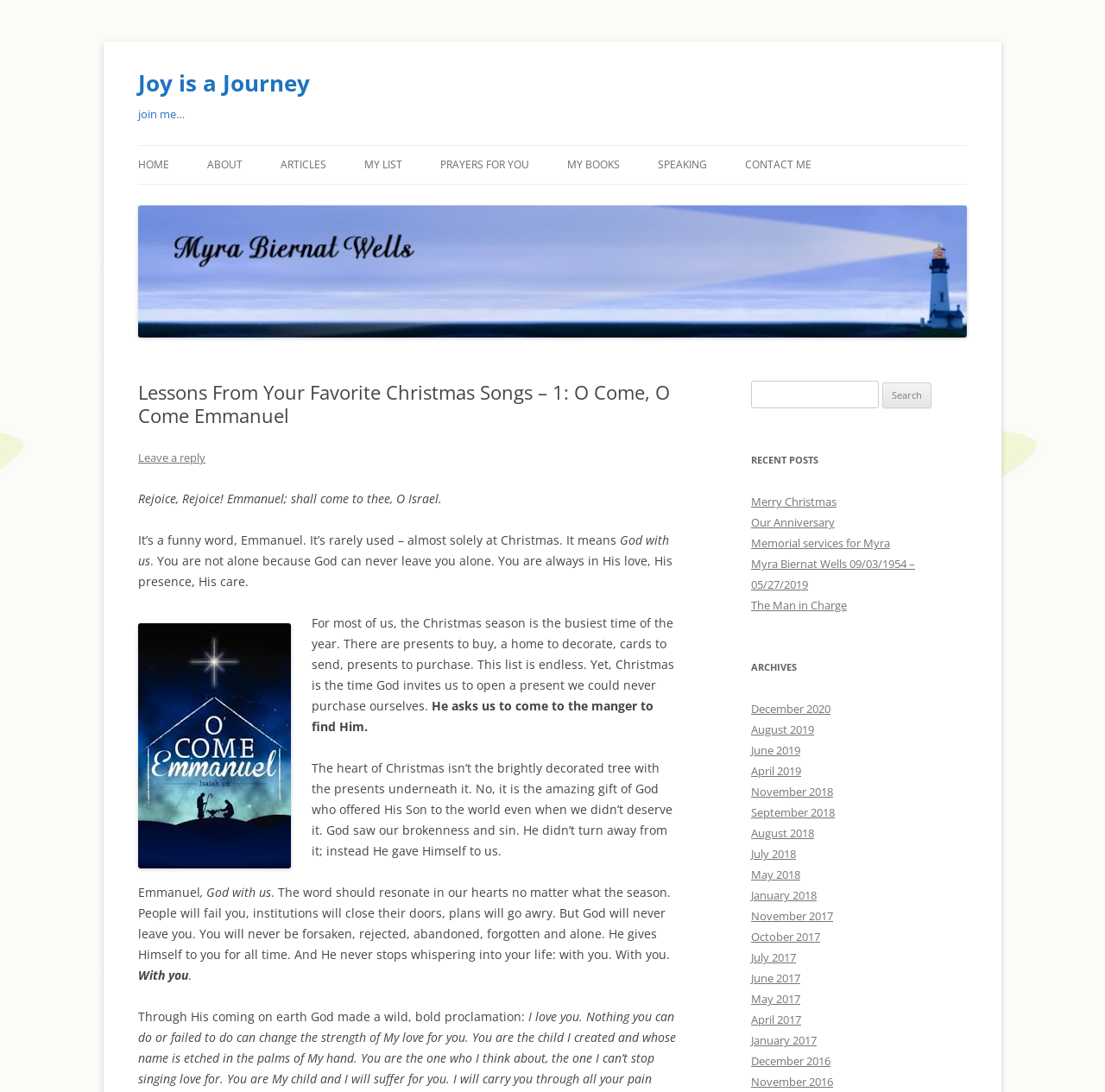Provide the bounding box coordinates in the format (top-left x, top-left y, bottom-right x, bottom-right y). All values are floating point numbers between 0 and 1. Determine the bounding box coordinate of the UI element described as: Home

[0.125, 0.134, 0.153, 0.169]